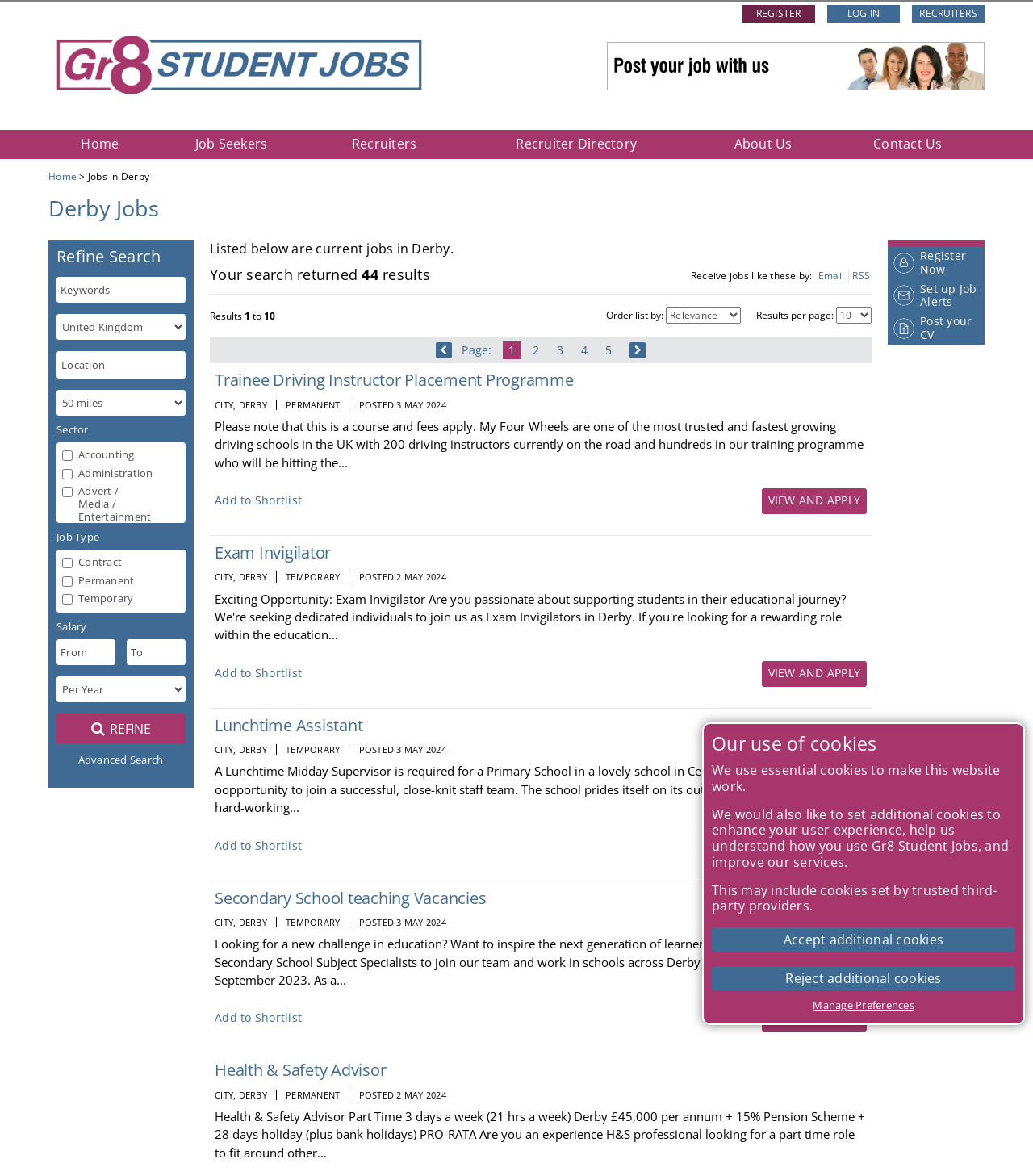Determine the bounding box coordinates of the section I need to click to execute the following instruction: "Refine job search". Provide the coordinates as four float numbers between 0 and 1, i.e., [left, top, right, bottom].

[0.055, 0.607, 0.18, 0.633]